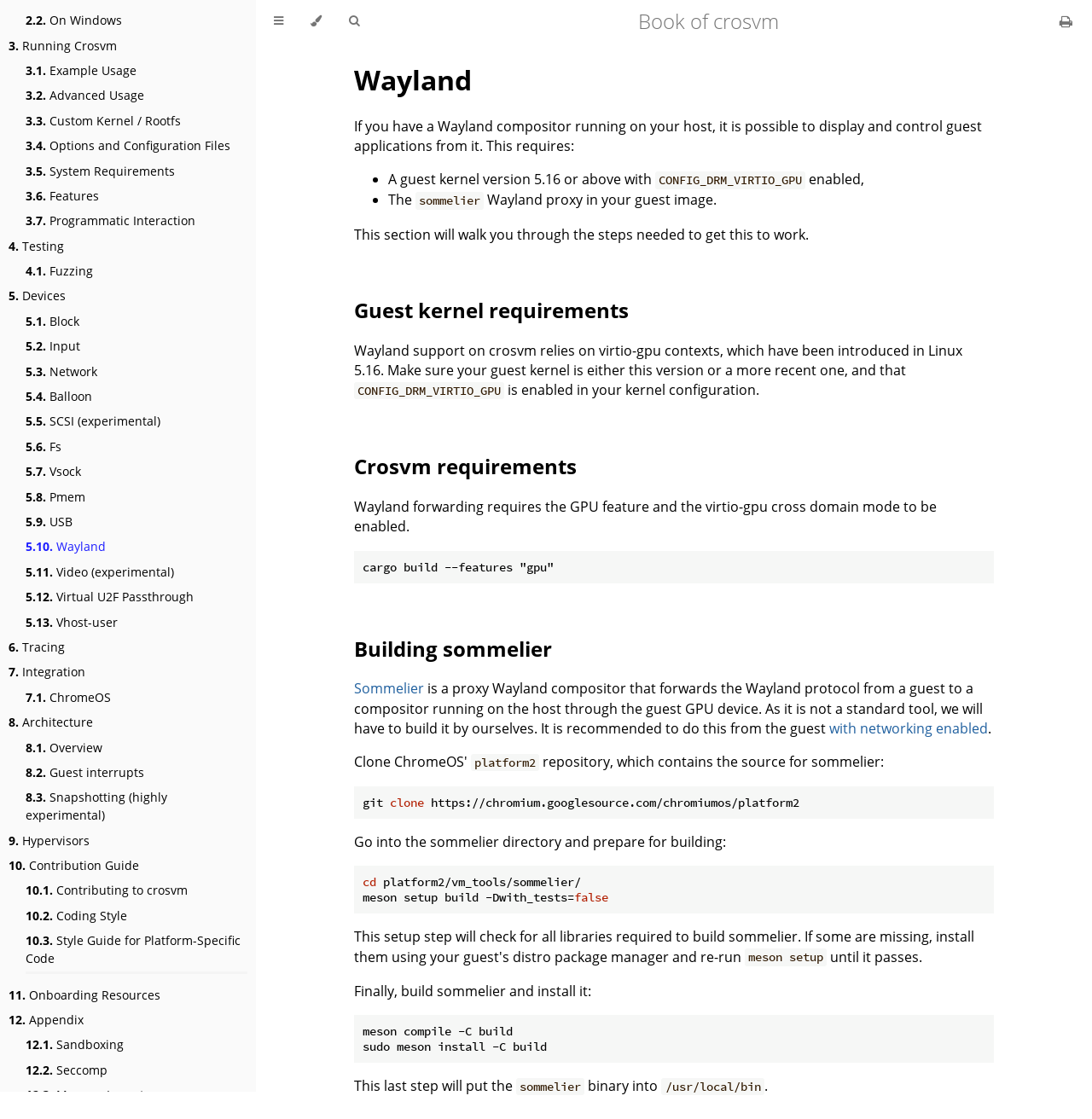Find the bounding box coordinates of the area to click in order to follow the instruction: "Click on the 'On Windows' link".

[0.023, 0.01, 0.112, 0.026]